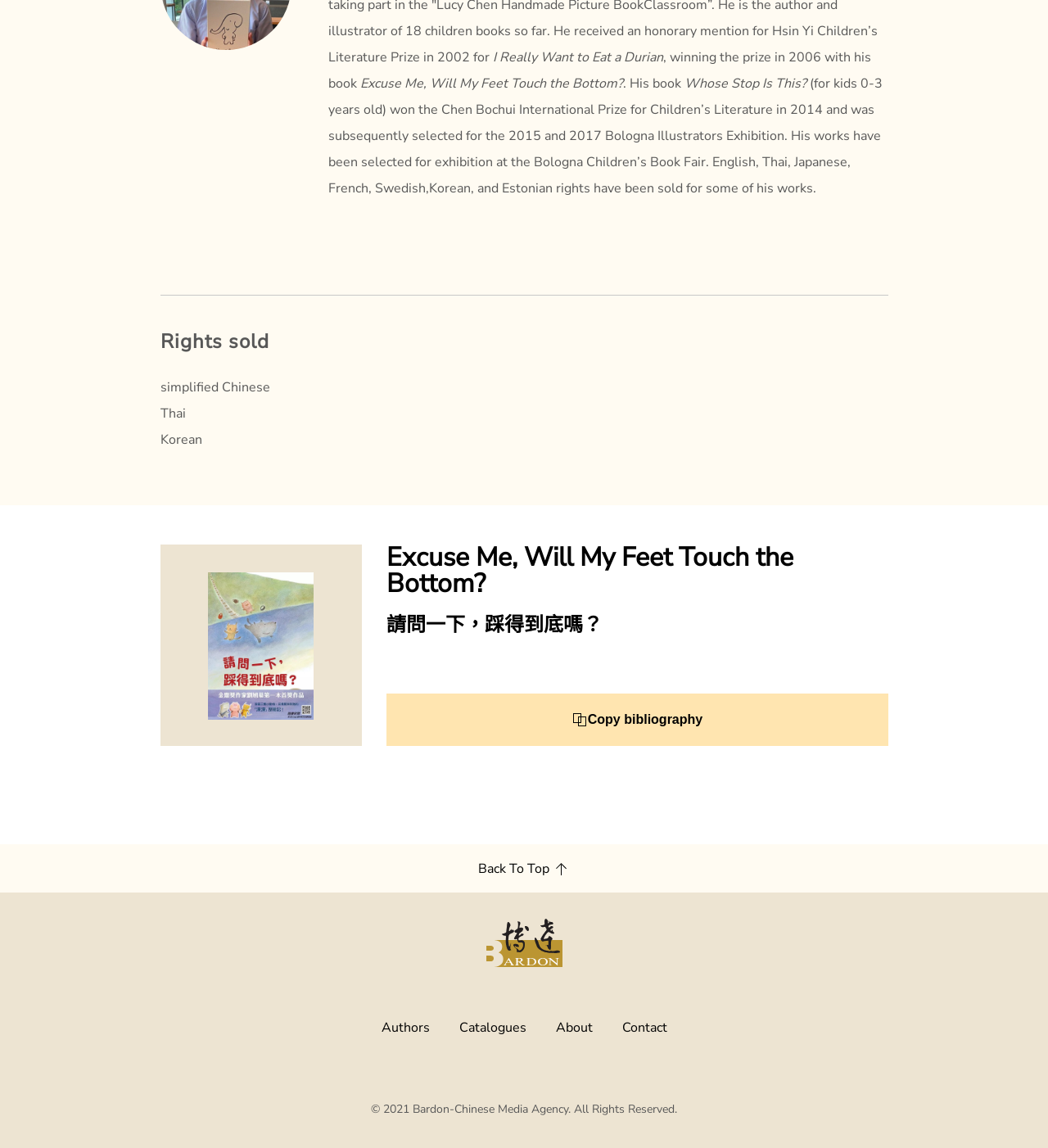Provide your answer in a single word or phrase: 
What is the name of the author who won the Chen Bochui International Prize for Children’s Literature in 2014?

Not specified